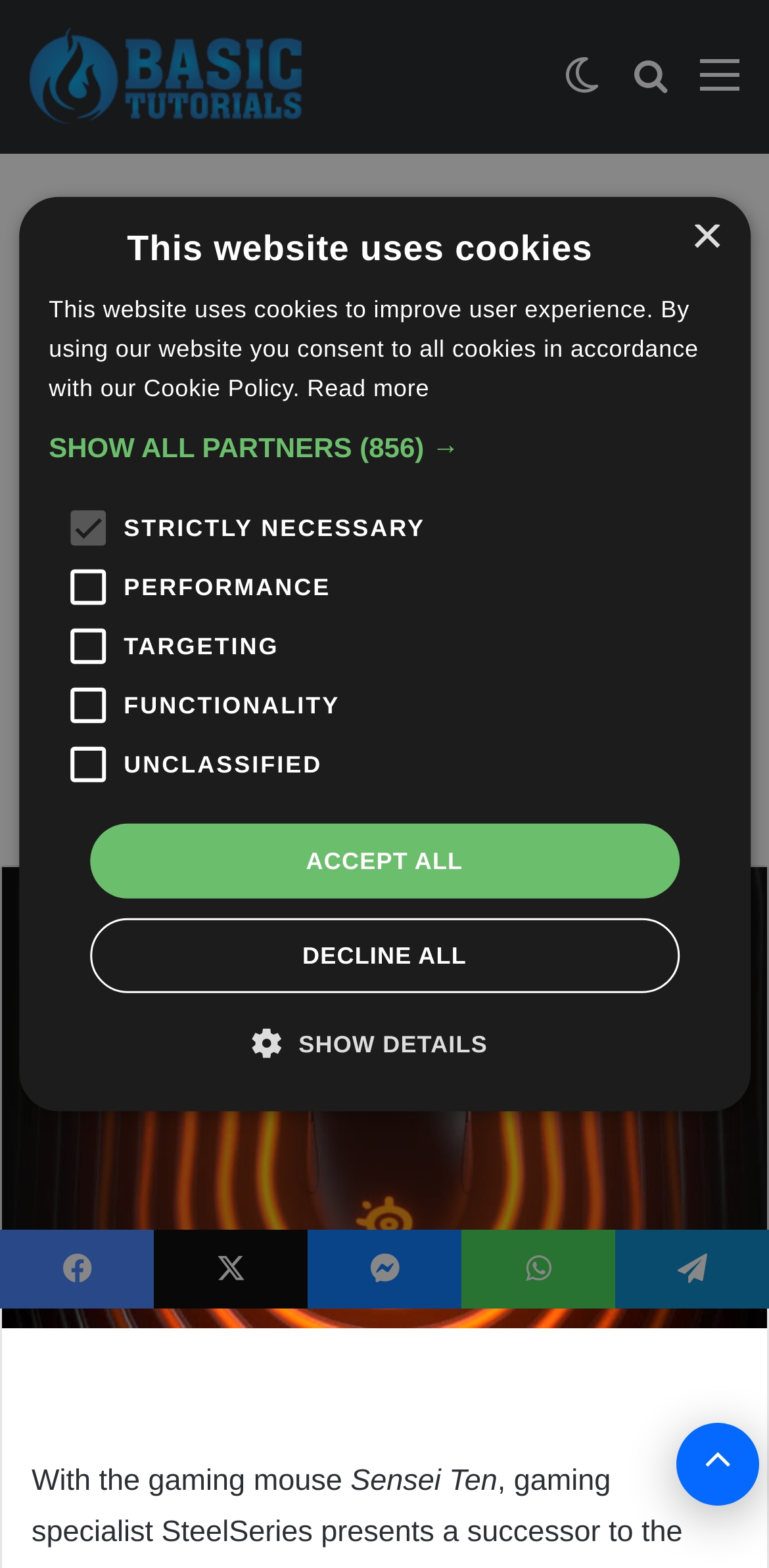How many partners are shown?
Refer to the image and provide a one-word or short phrase answer.

856